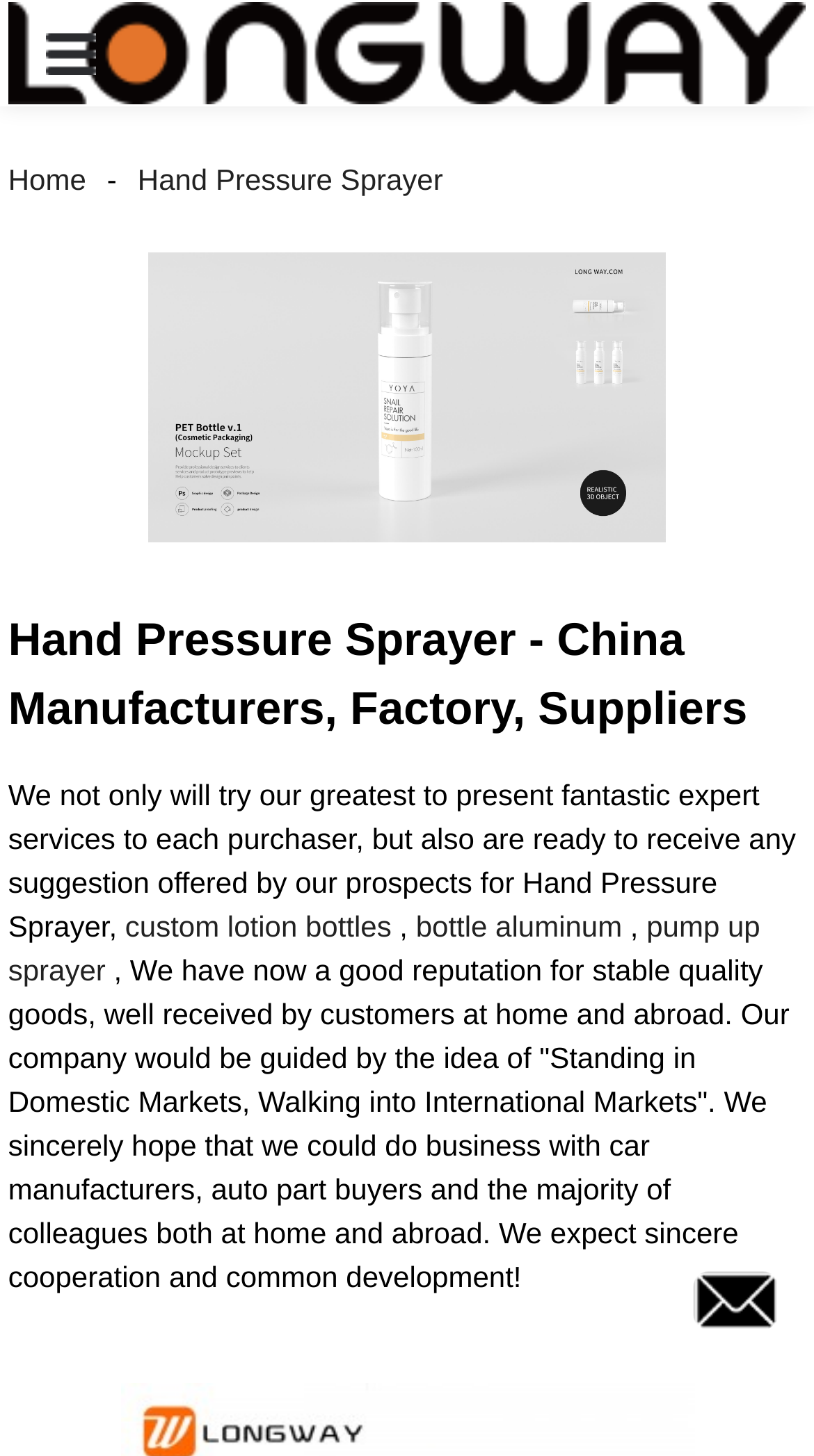What is the product category?
Kindly offer a comprehensive and detailed response to the question.

The webpage is focused on Hand Pressure Sprayer products, as indicated by the heading 'Hand Pressure Sprayer - China Manufacturers, Factory, Suppliers' and the presence of related links and text.